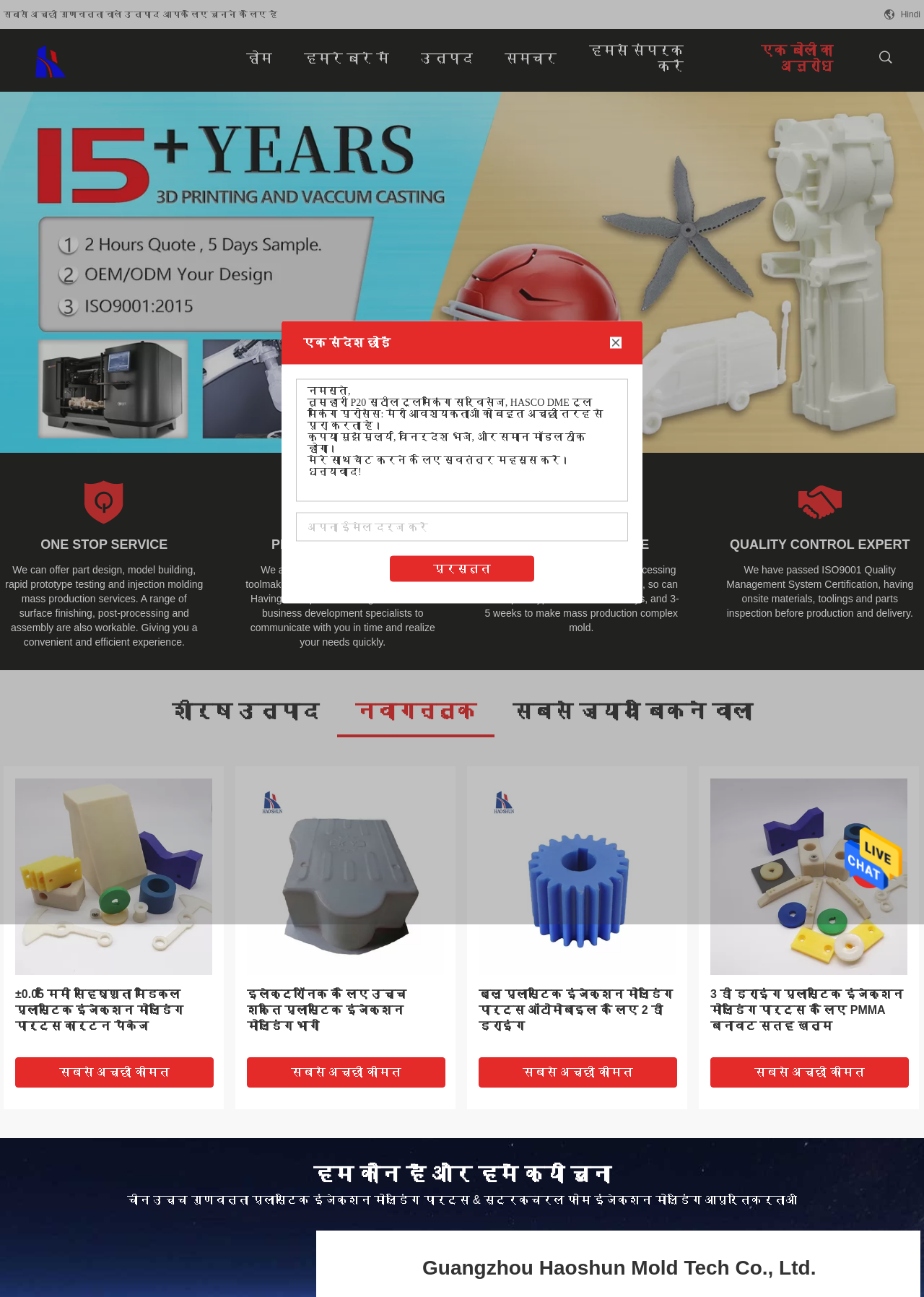Find and indicate the bounding box coordinates of the region you should select to follow the given instruction: "Visit Prey's Instagram page".

None